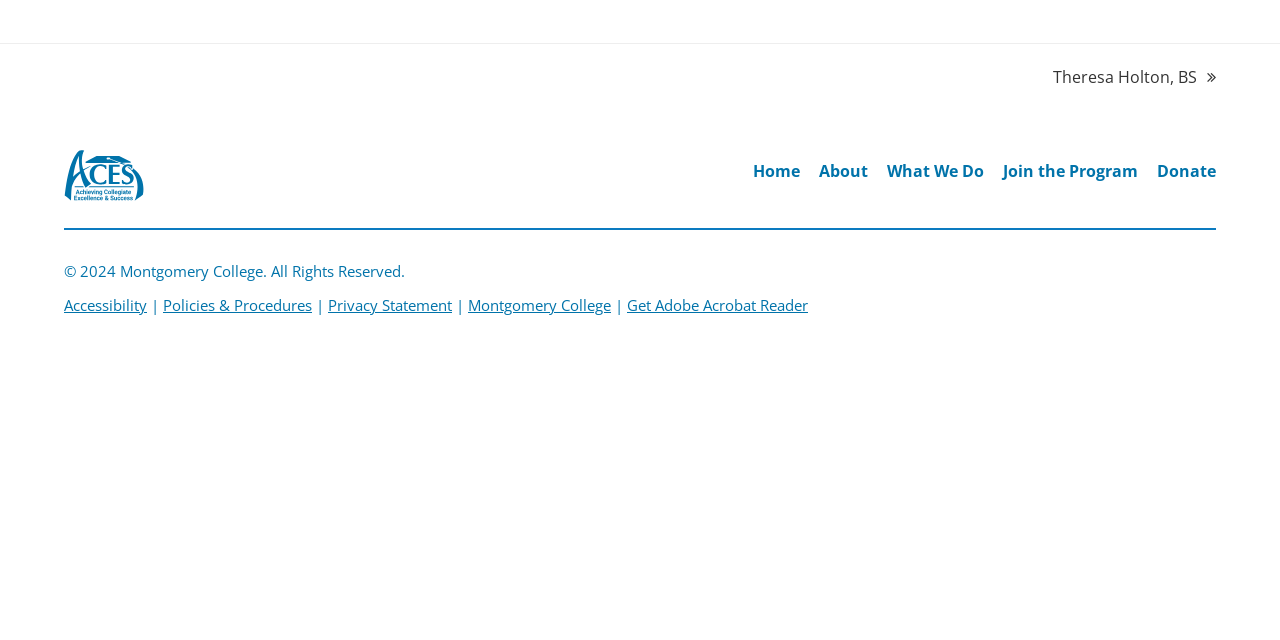Show the bounding box coordinates for the HTML element as described: "Cancellation policy".

None